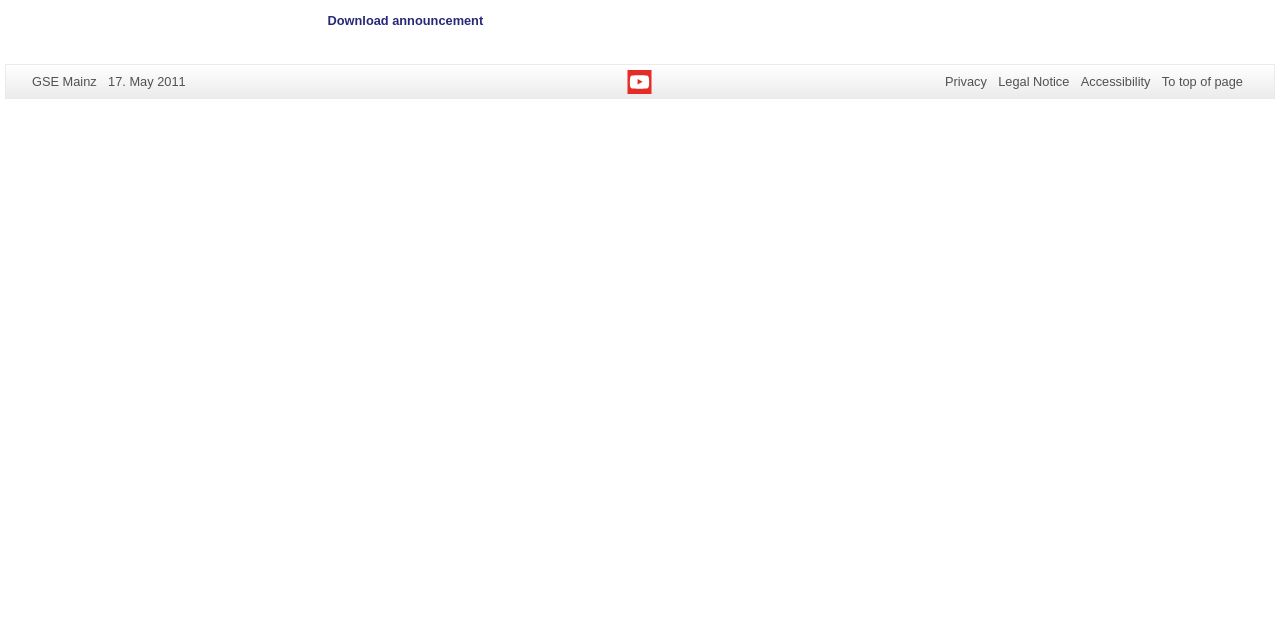Find the bounding box coordinates for the UI element whose description is: "Privacy". The coordinates should be four float numbers between 0 and 1, in the format [left, top, right, bottom].

[0.738, 0.116, 0.771, 0.139]